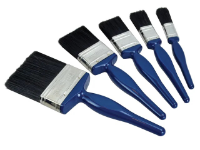What is the color of the handles of the paint brushes?
Based on the image, give a one-word or short phrase answer.

Vibrant blue